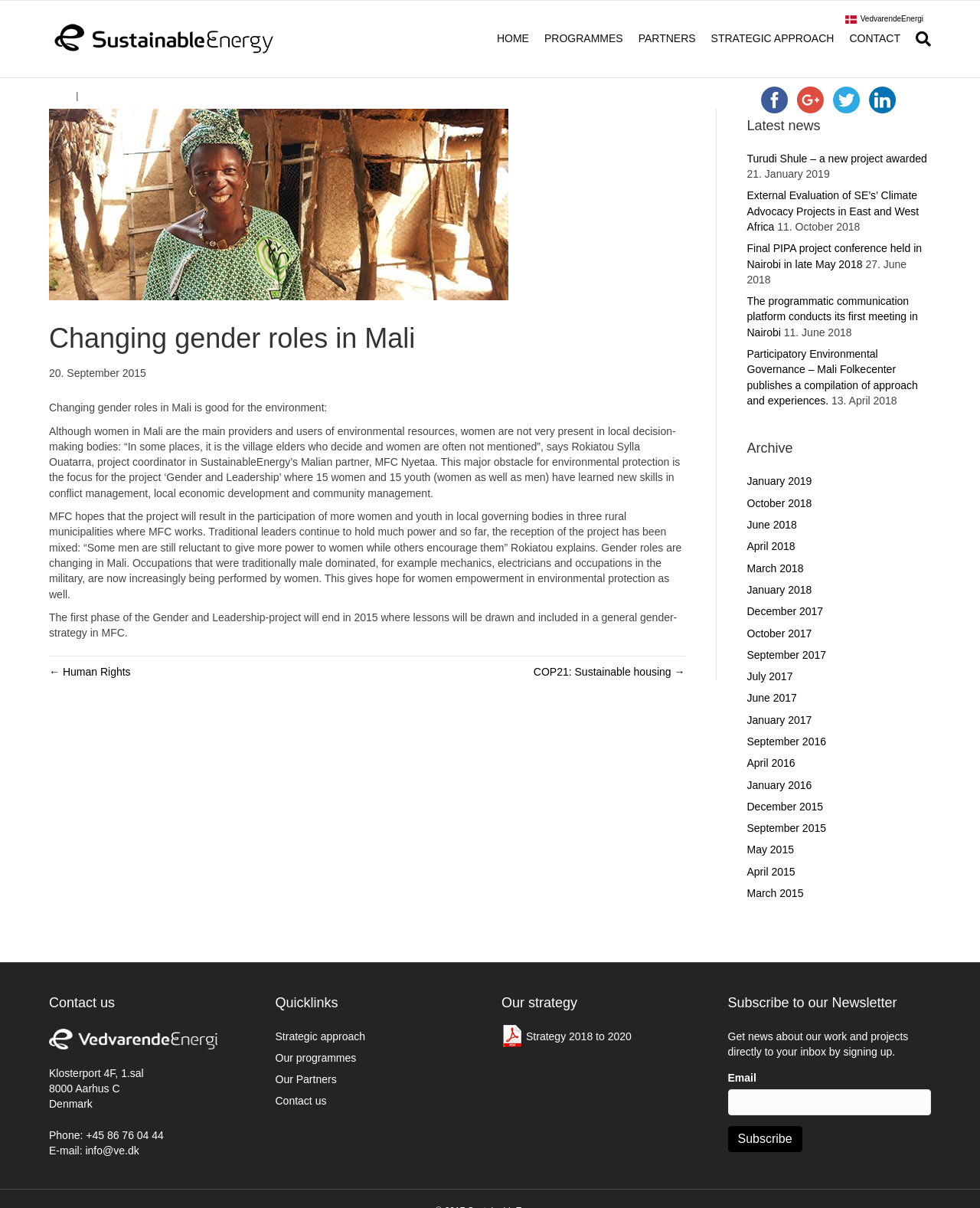Please find the bounding box for the UI element described by: "Twitter".

[0.845, 0.078, 0.882, 0.086]